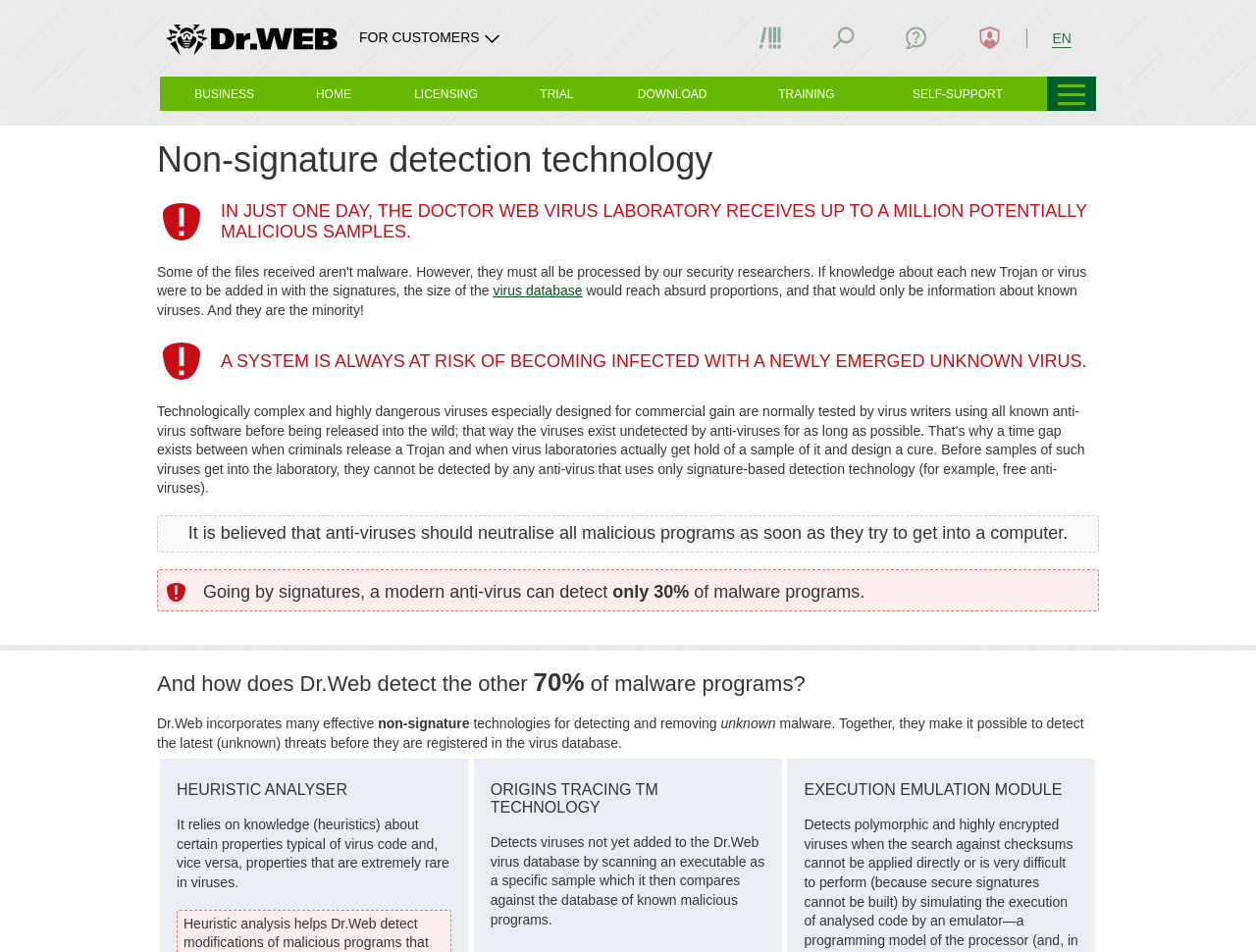Could you indicate the bounding box coordinates of the region to click in order to complete this instruction: "Click on the BUSINESS link".

[0.127, 0.08, 0.23, 0.116]